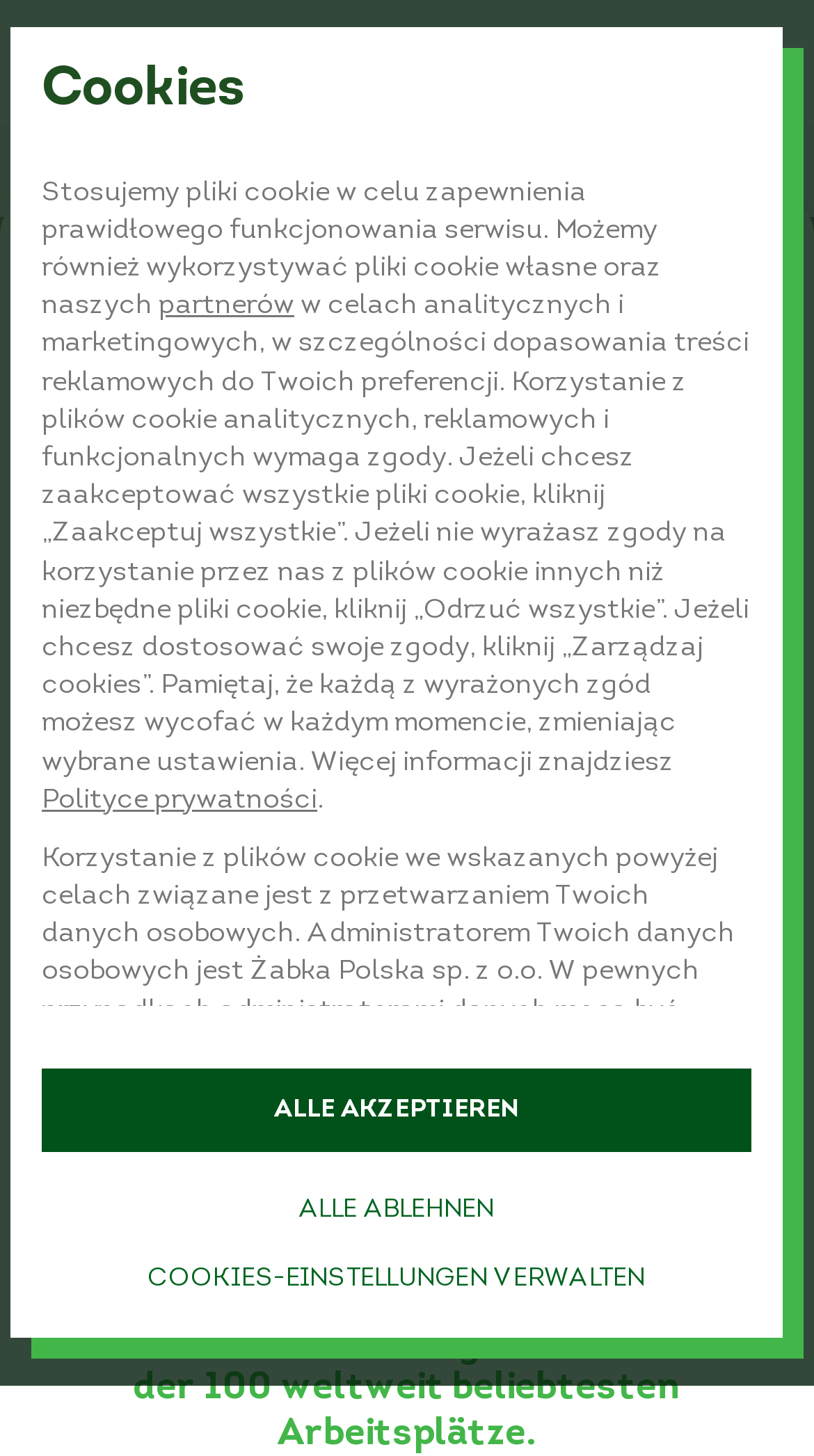Show the bounding box coordinates of the element that should be clicked to complete the task: "Click the Menu button".

[0.0, 0.014, 0.103, 0.072]